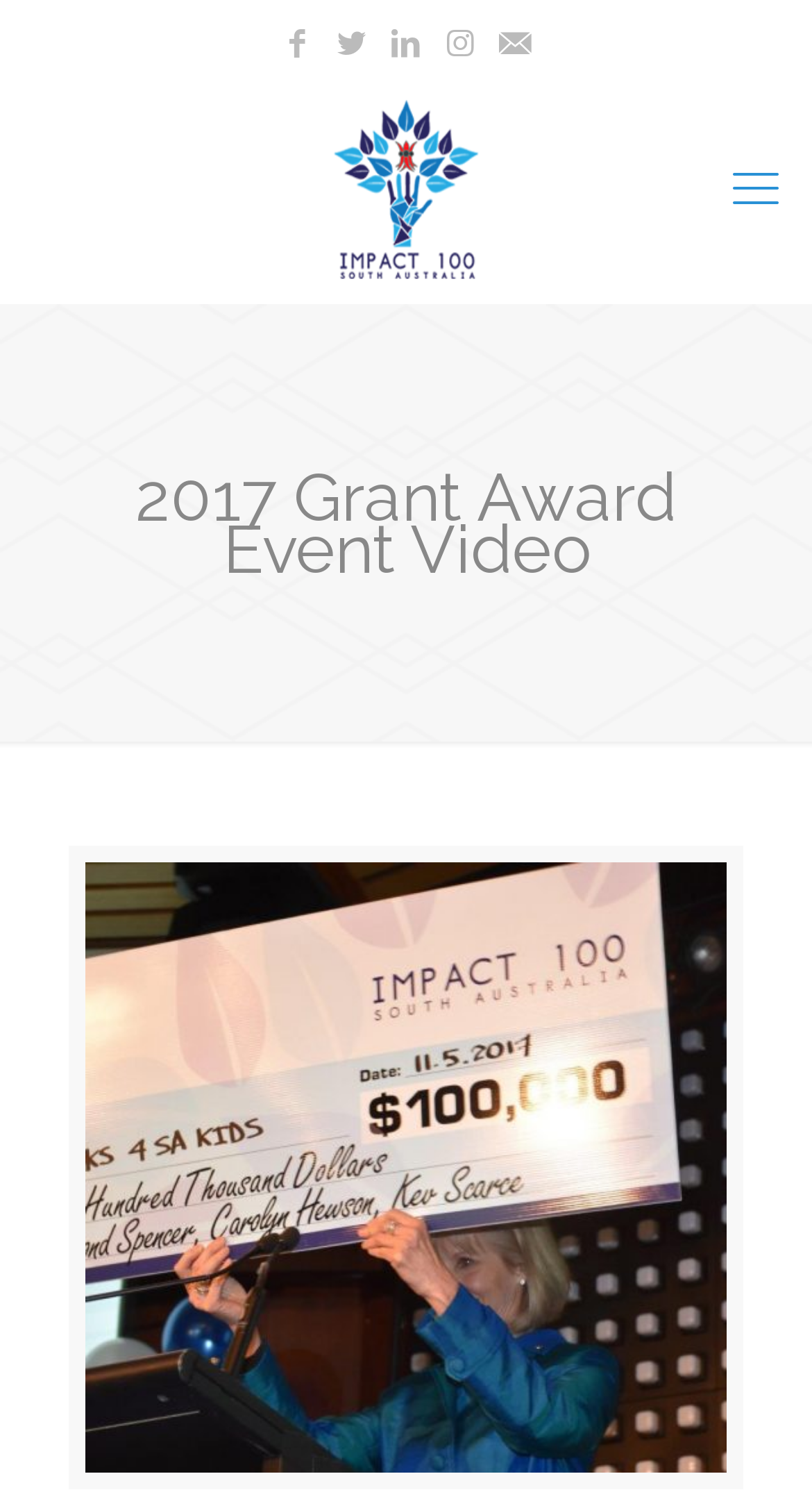Please answer the following question using a single word or phrase: 
What is the event video title?

2017 Grant Award Event Video